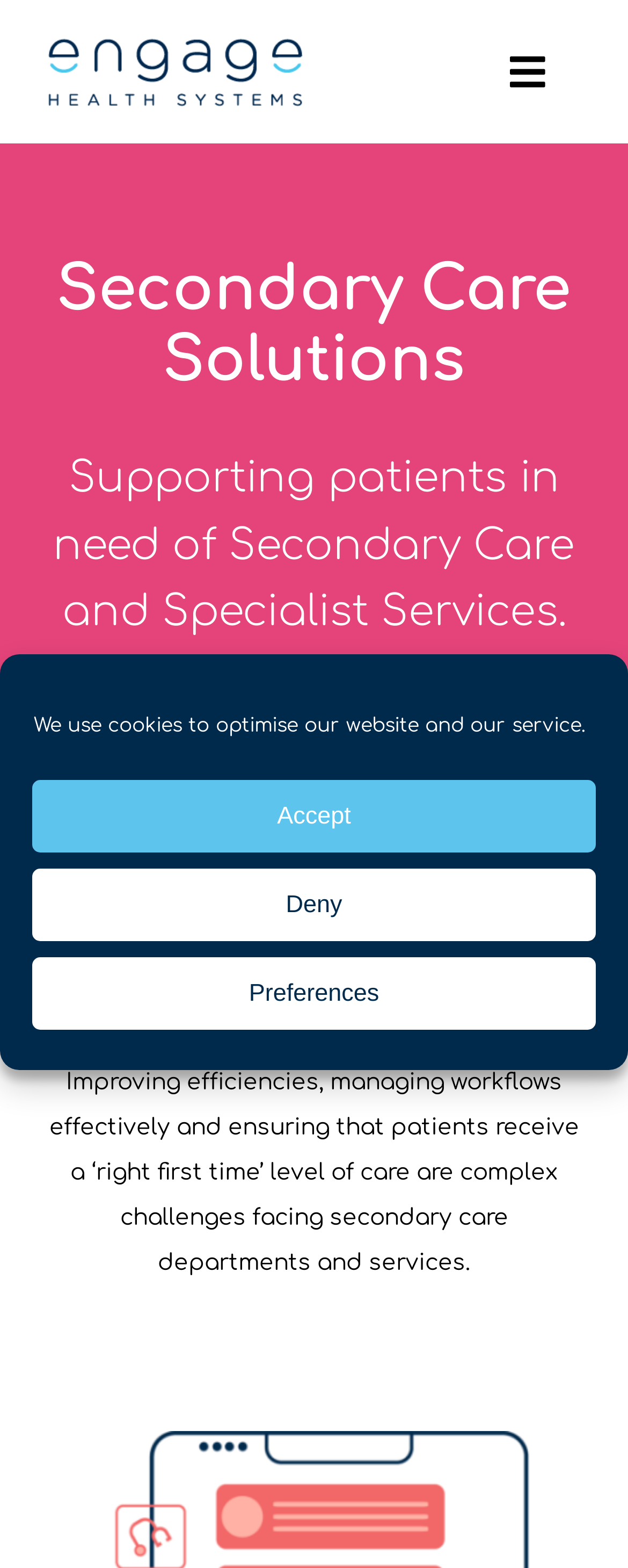Identify the bounding box coordinates for the UI element described as: "Accept". The coordinates should be provided as four floats between 0 and 1: [left, top, right, bottom].

[0.051, 0.497, 0.949, 0.544]